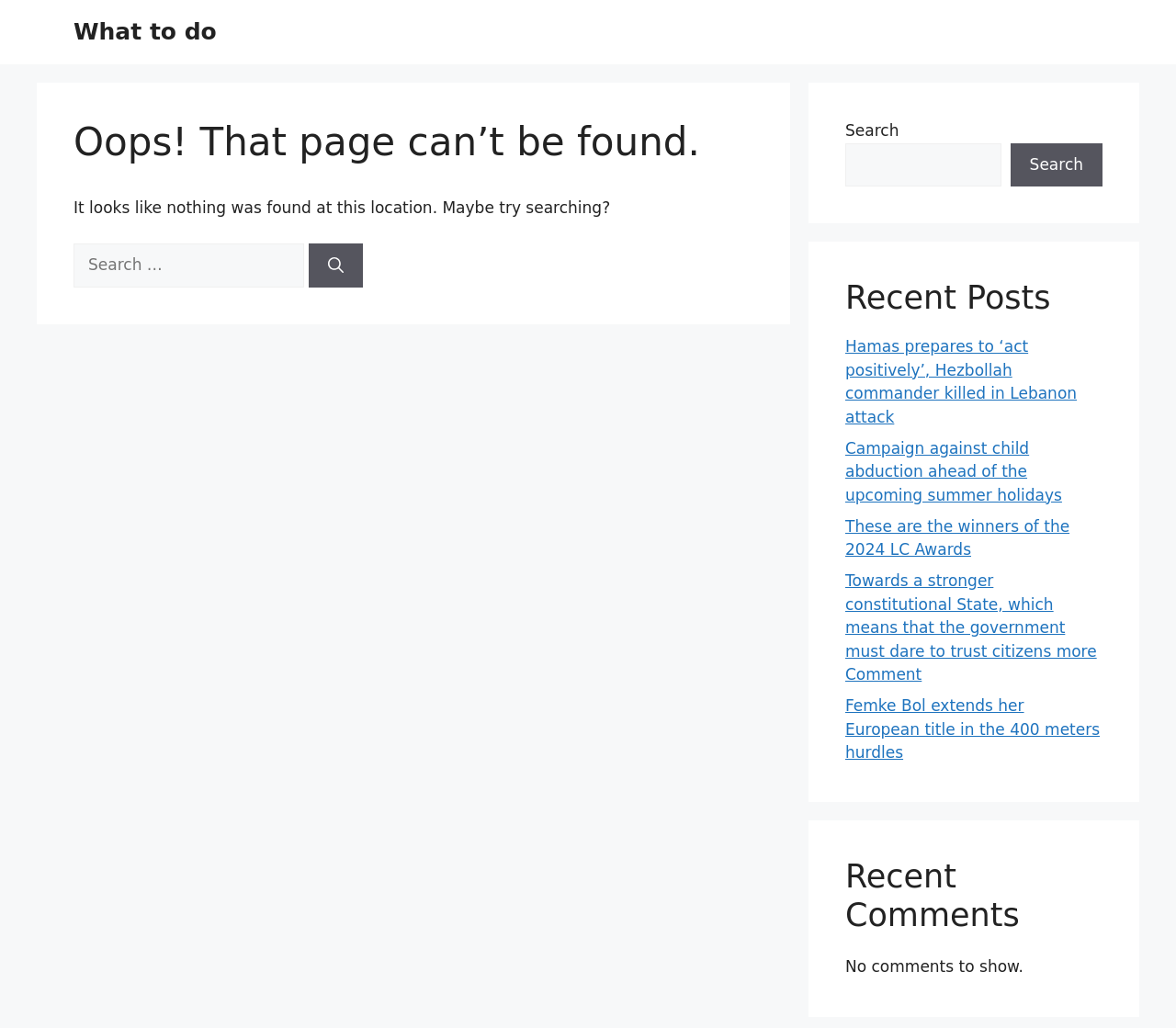Bounding box coordinates are specified in the format (top-left x, top-left y, bottom-right x, bottom-right y). All values are floating point numbers bounded between 0 and 1. Please provide the bounding box coordinate of the region this sentence describes: parent_node: Search for: aria-label="Search"

[0.263, 0.237, 0.309, 0.28]